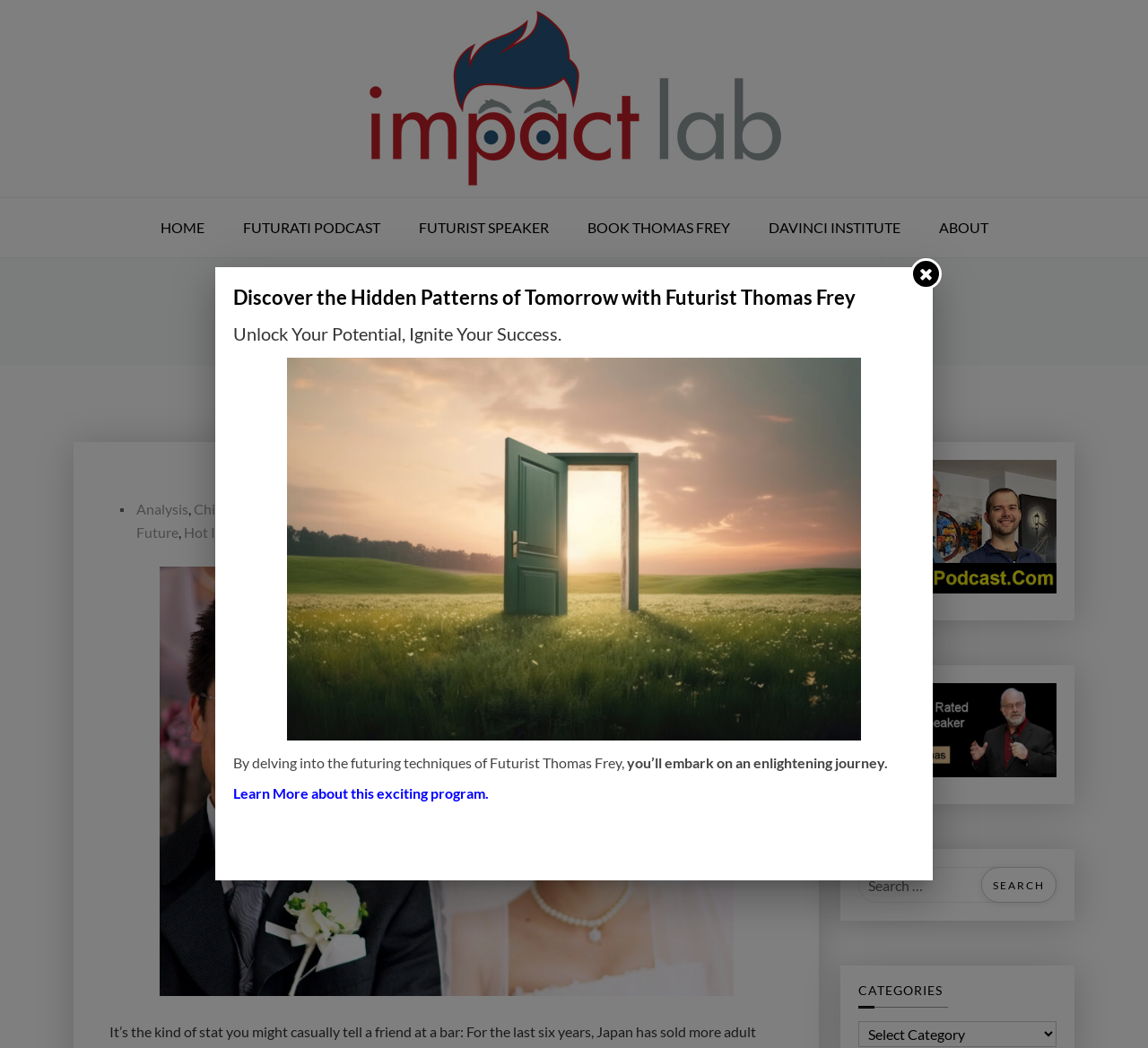Give a short answer using one word or phrase for the question:
How many categories are listed under the 'CATEGORIES' heading?

17